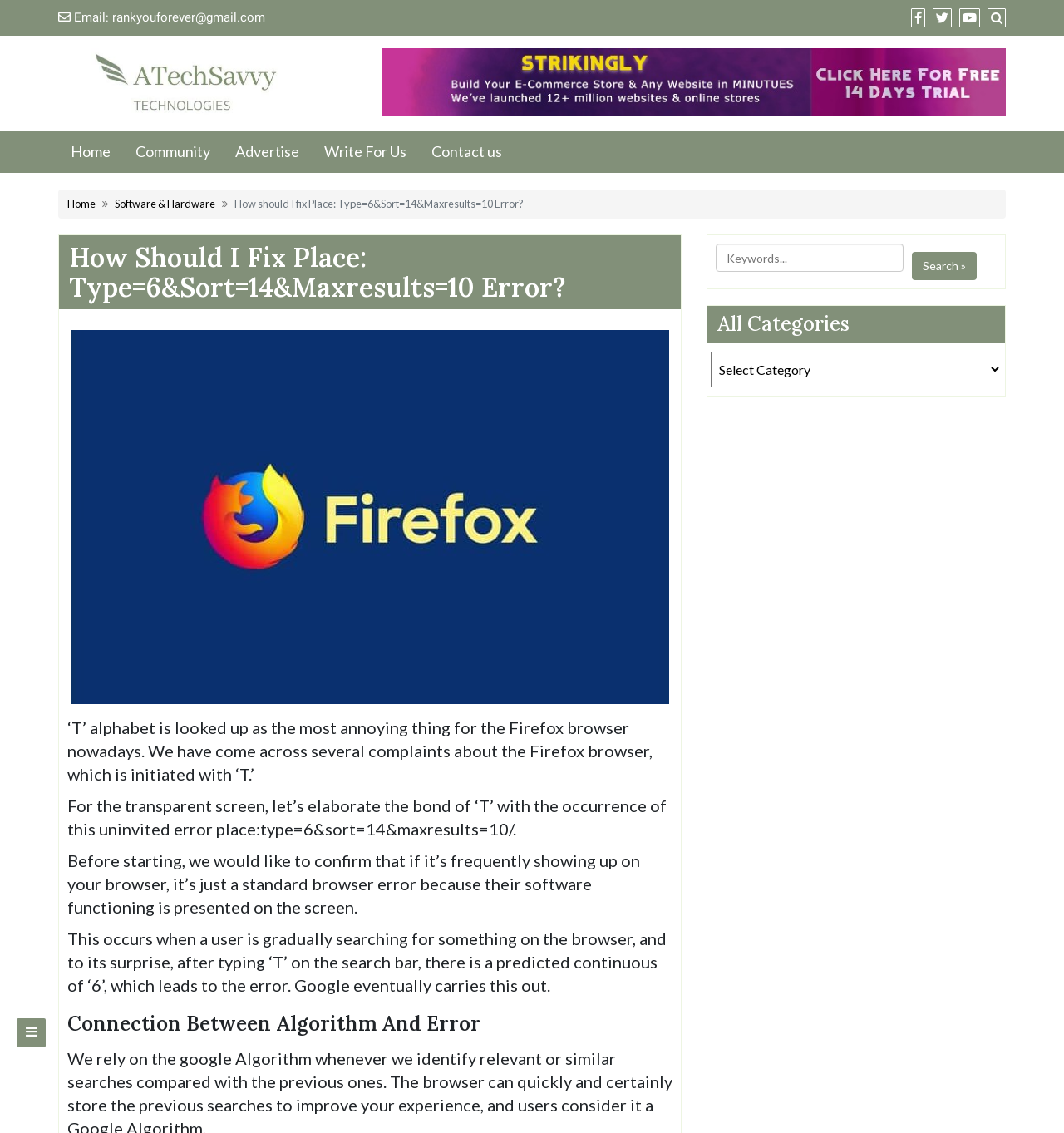Please respond to the question using a single word or phrase:
What is the category of the current article?

Software & Hardware